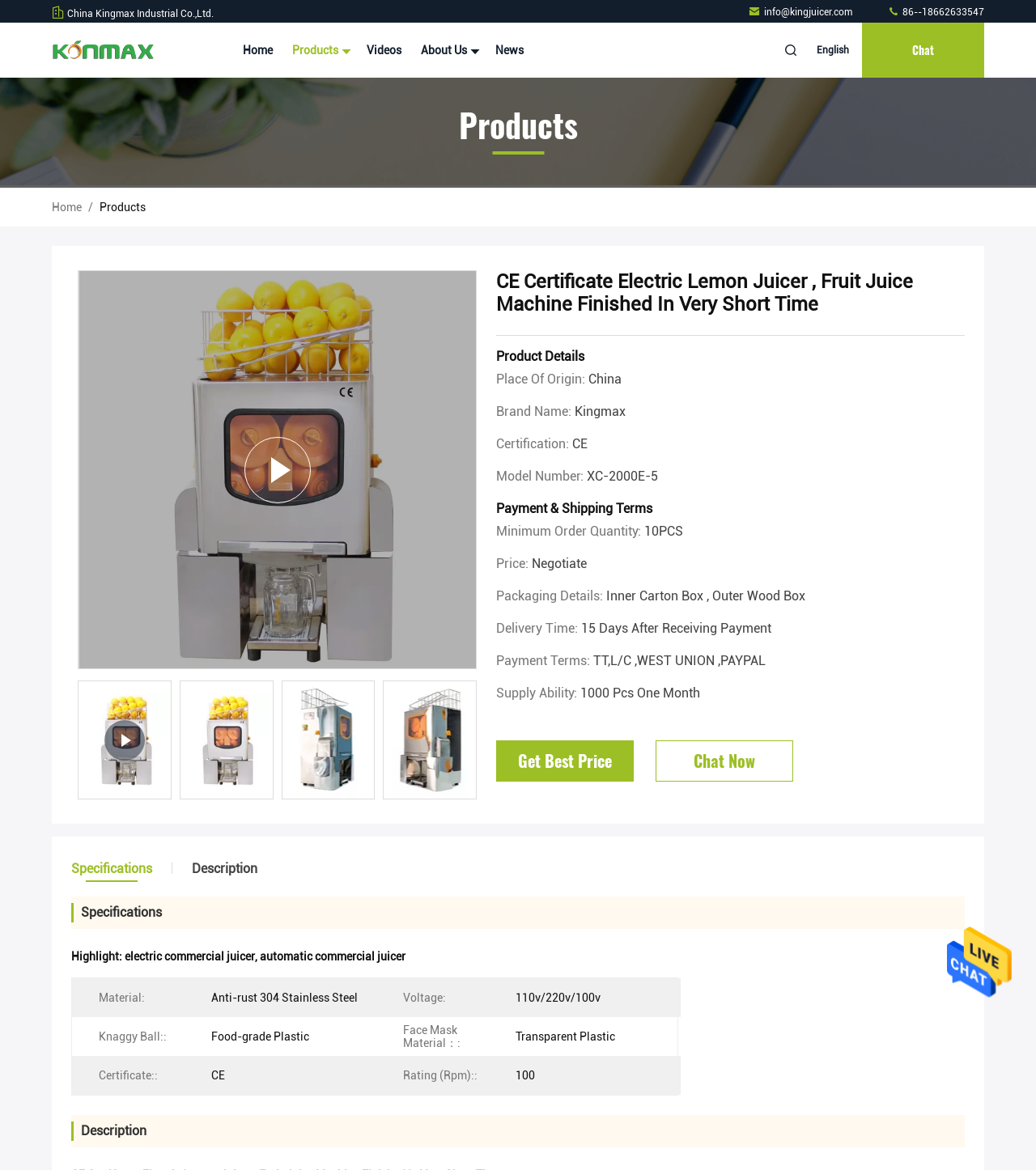Specify the bounding box coordinates of the area that needs to be clicked to achieve the following instruction: "View product specifications".

[0.069, 0.736, 0.166, 0.75]